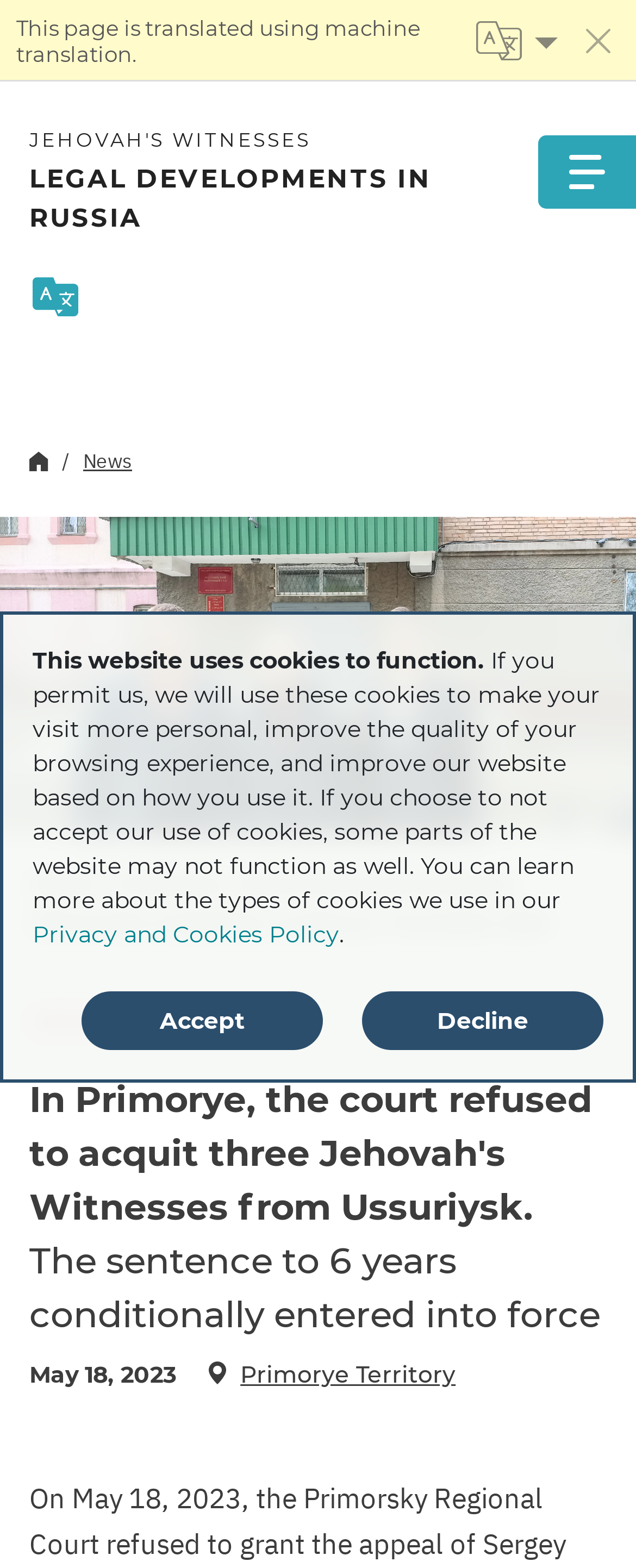Find the bounding box coordinates of the element to click in order to complete the given instruction: "Open the menu."

[0.846, 0.086, 1.0, 0.133]